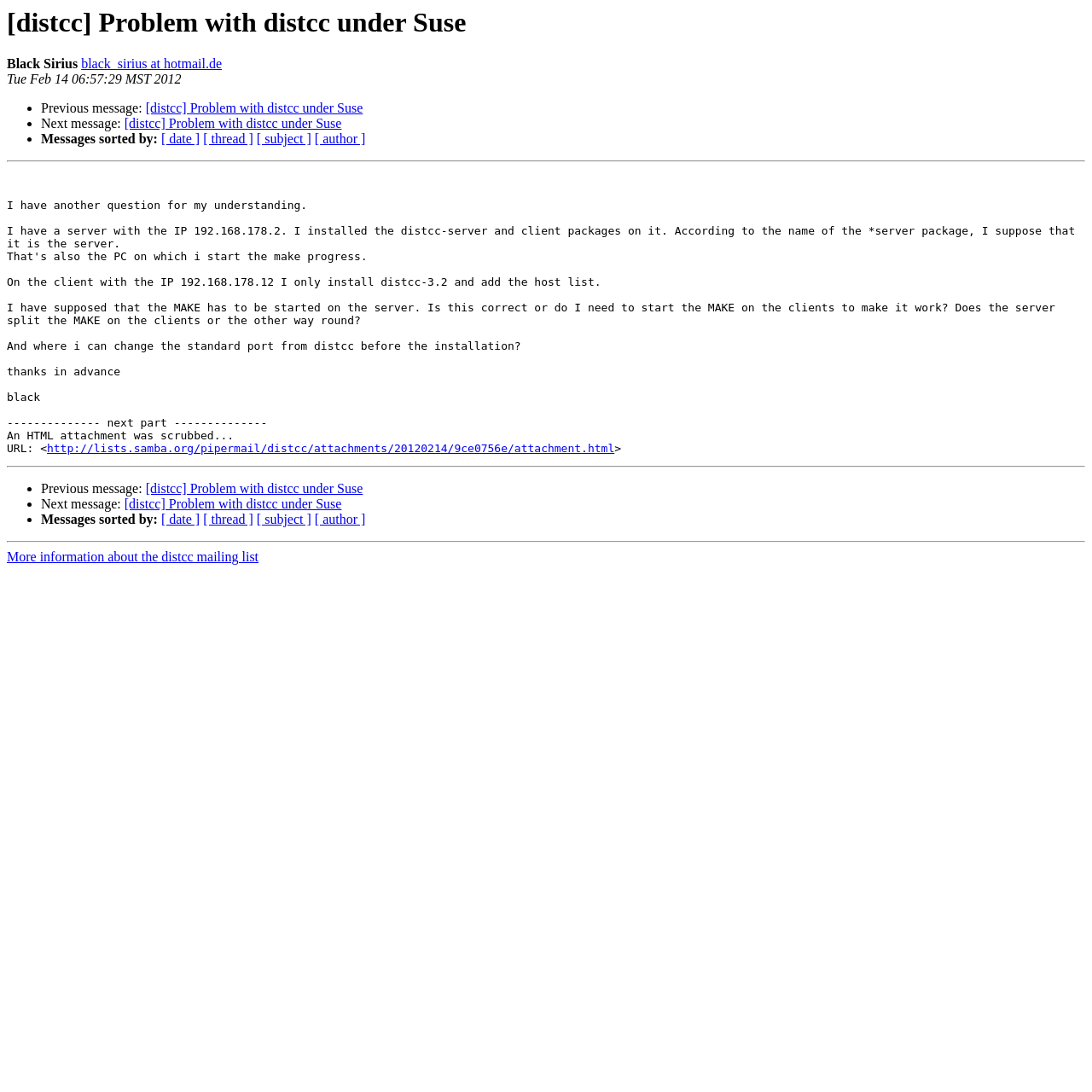What is the purpose of the webpage?
Provide a short answer using one word or a brief phrase based on the image.

To display a message from the distcc mailing list